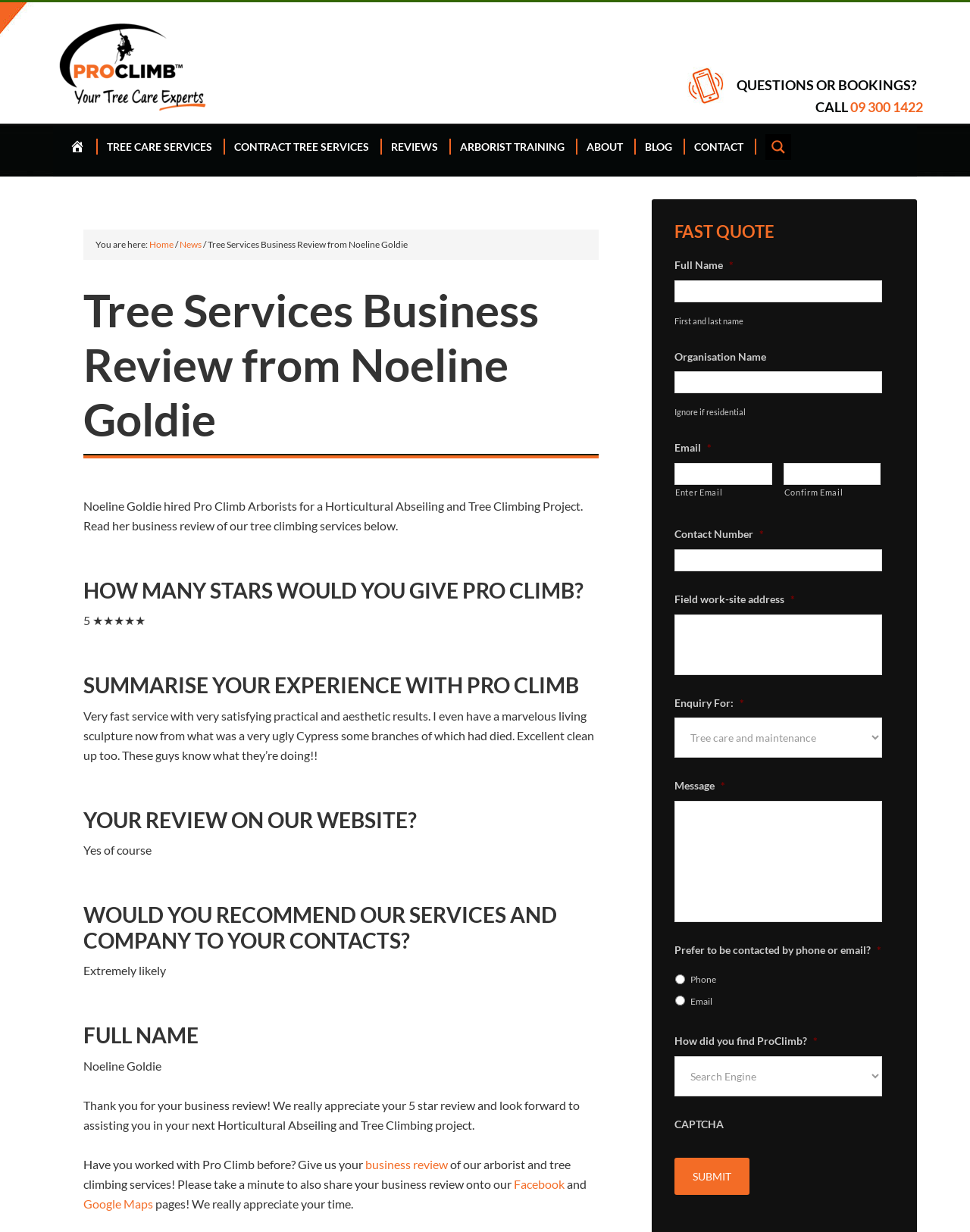With reference to the screenshot, provide a detailed response to the question below:
What is the rating given by Noeline Goldie to Pro Climb?

The answer can be found in the review section of the webpage, where it is written 'HOW MANY STARS WOULD YOU GIVE PRO CLIMB?' and the answer is '5 ★★★★★'.